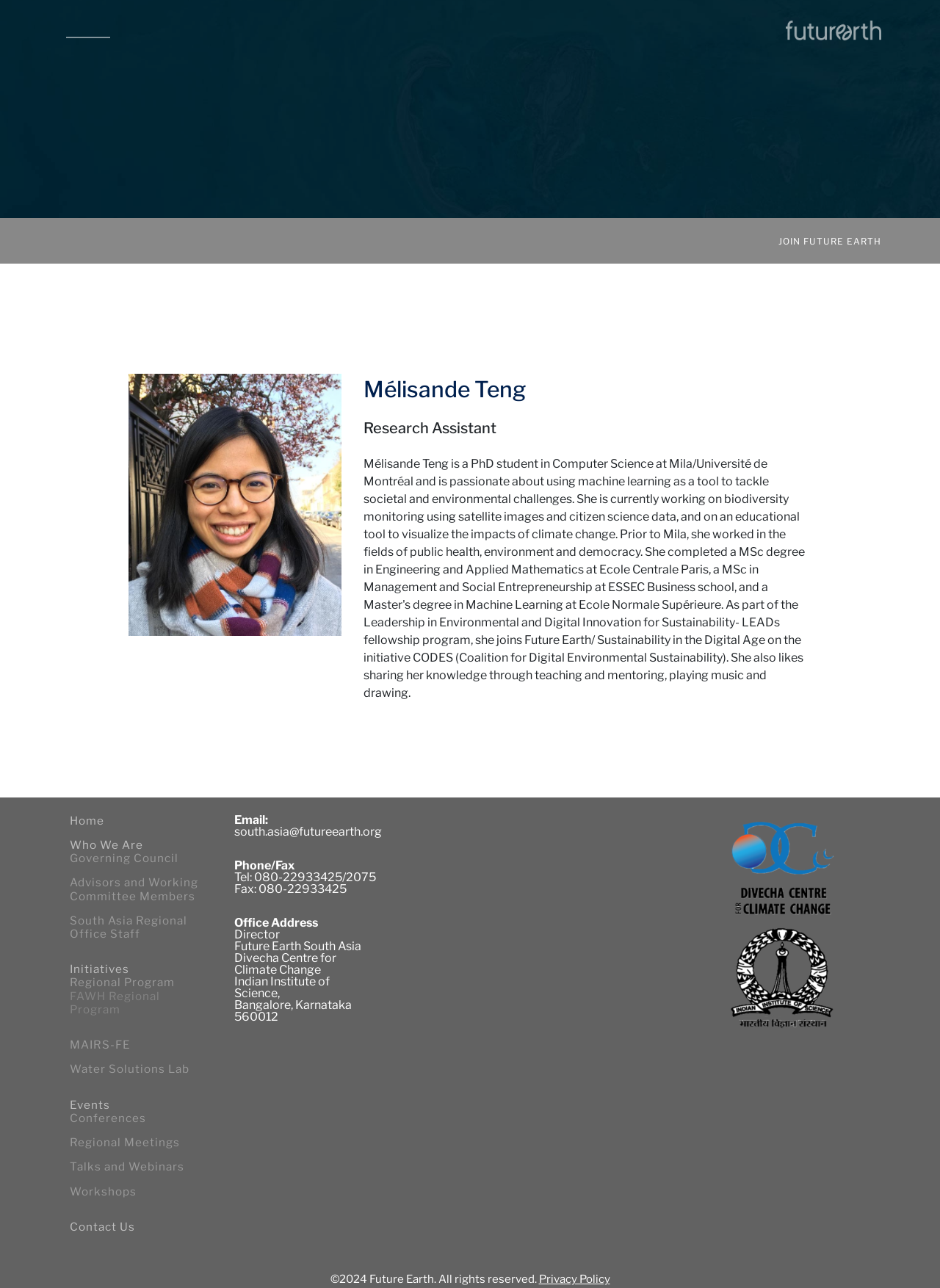Please provide the bounding box coordinates for the element that needs to be clicked to perform the following instruction: "Read the Privacy Policy". The coordinates should be given as four float numbers between 0 and 1, i.e., [left, top, right, bottom].

[0.573, 0.988, 0.649, 0.998]